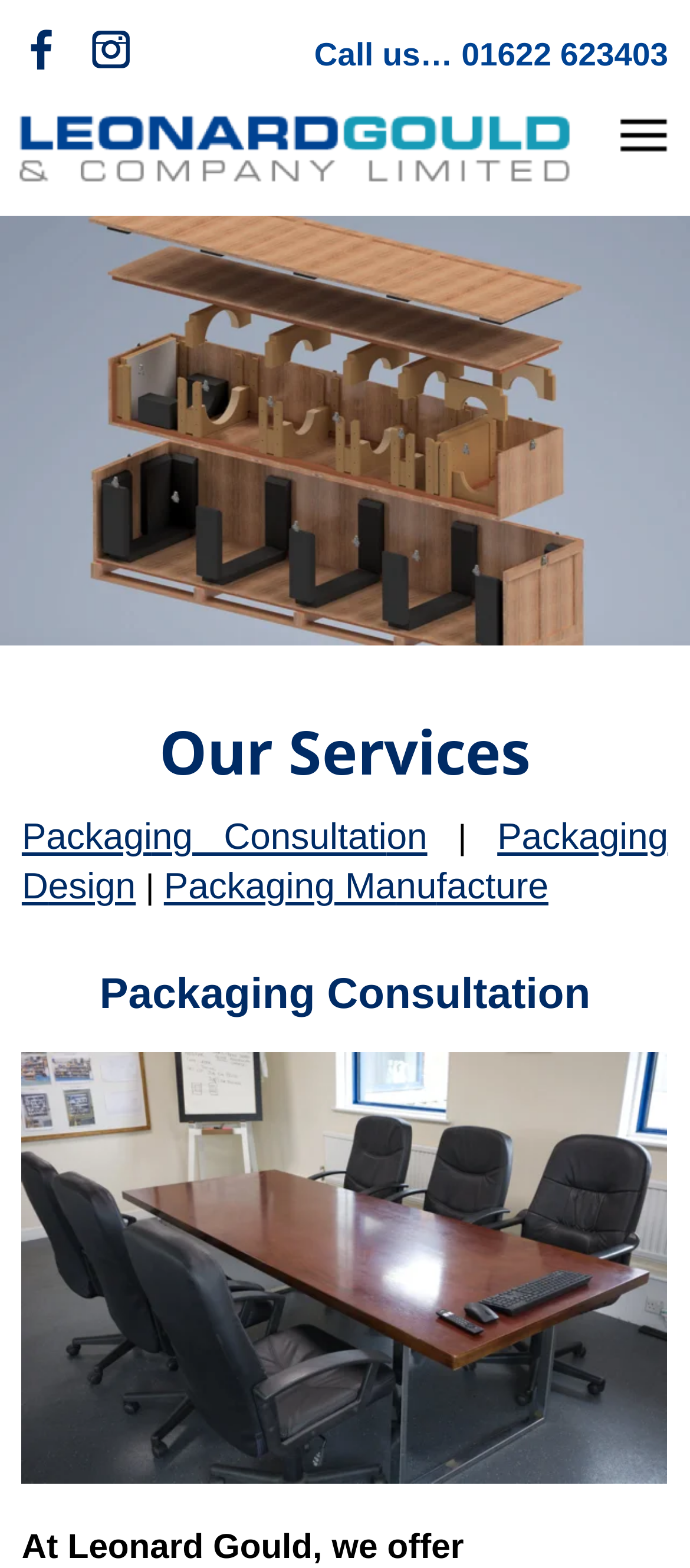Look at the image and write a detailed answer to the question: 
What is the phone number to call?

I found the phone number by looking at the StaticText element with the text 'Call us… 01622 623403' which is located at the top of the page.